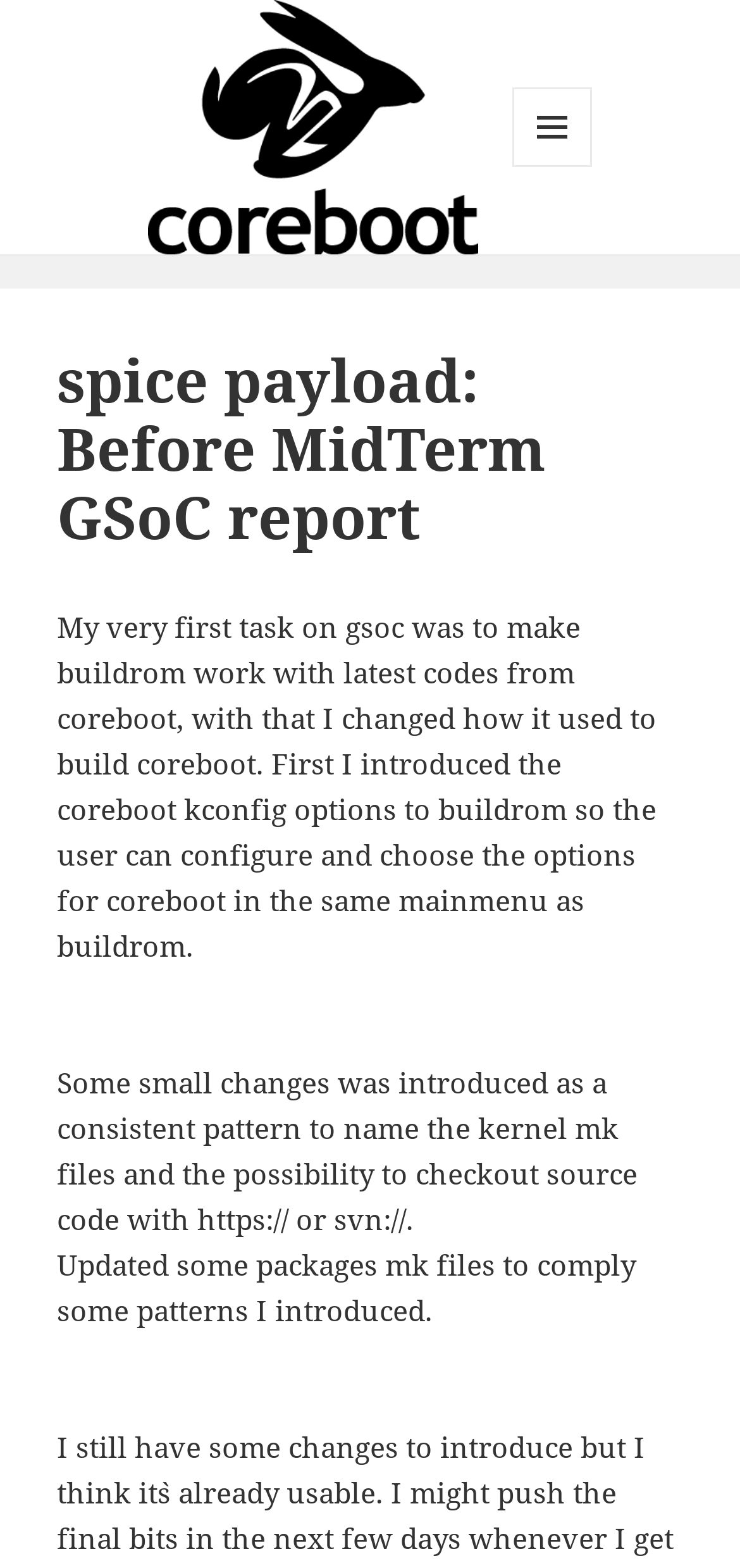How many paragraphs of text are there?
Look at the image and provide a short answer using one word or a phrase.

four